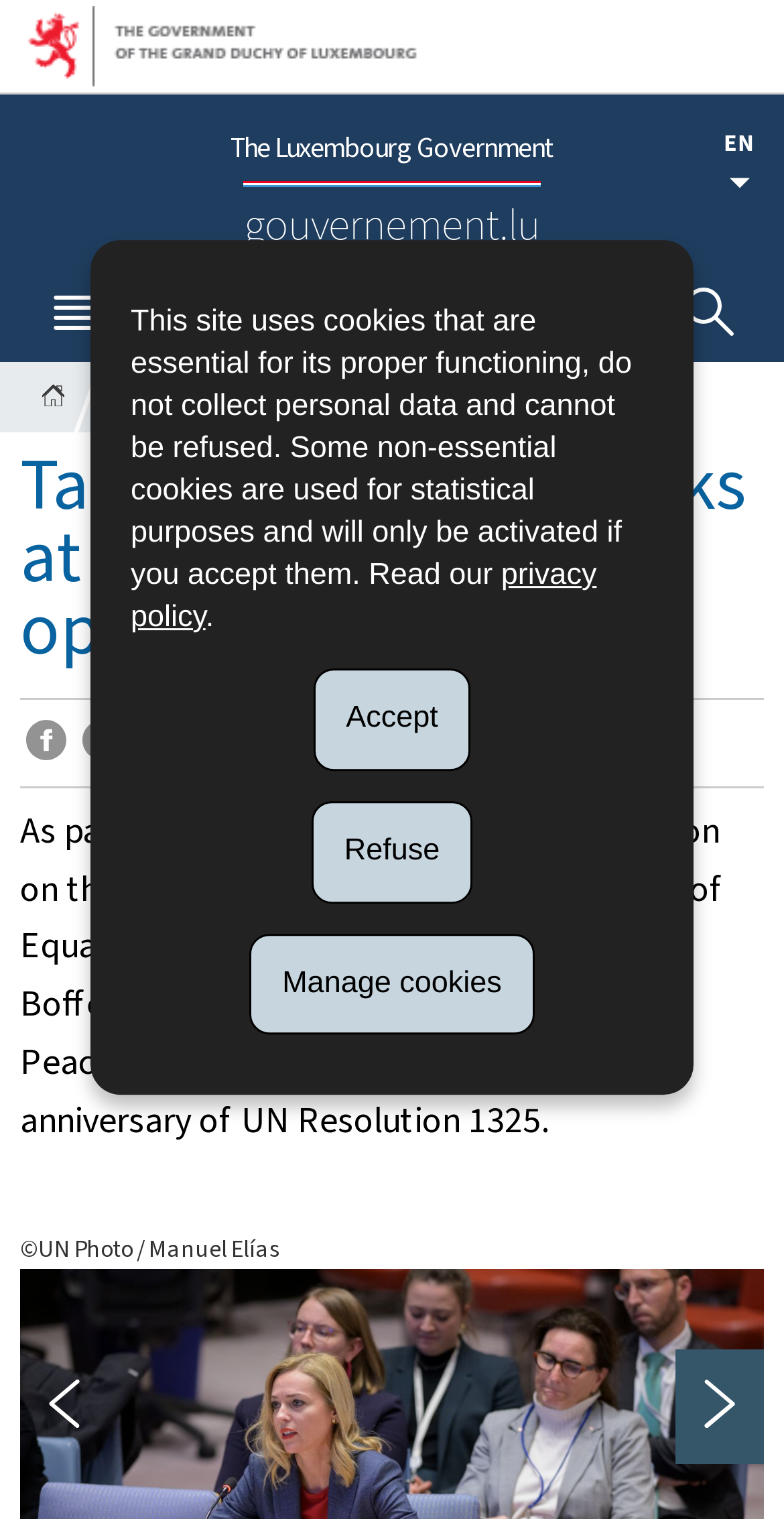Please identify the bounding box coordinates of the area that needs to be clicked to follow this instruction: "Share on Facebook".

[0.032, 0.474, 0.083, 0.511]